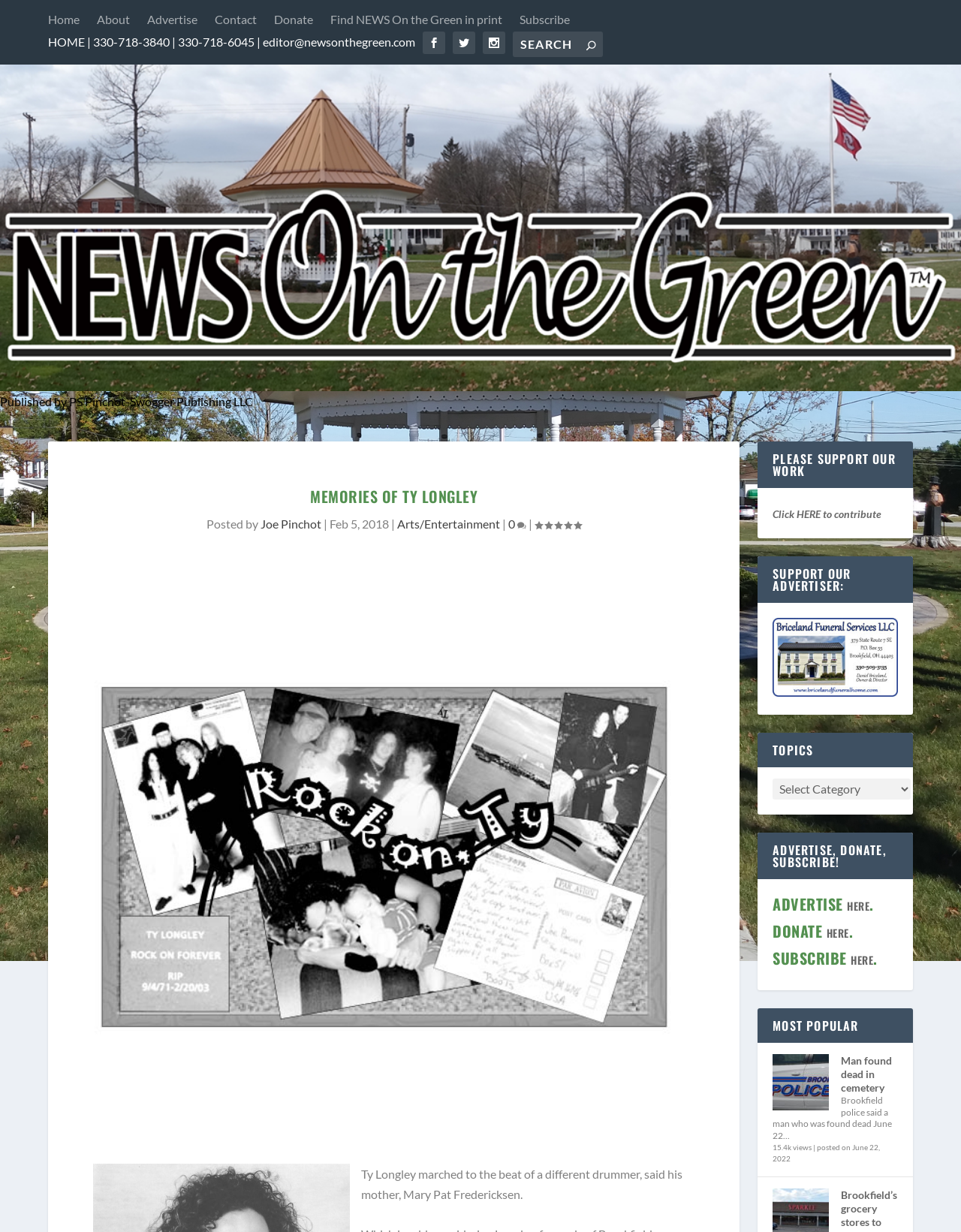Please respond to the question with a concise word or phrase:
What is the rating of the article?

5.00